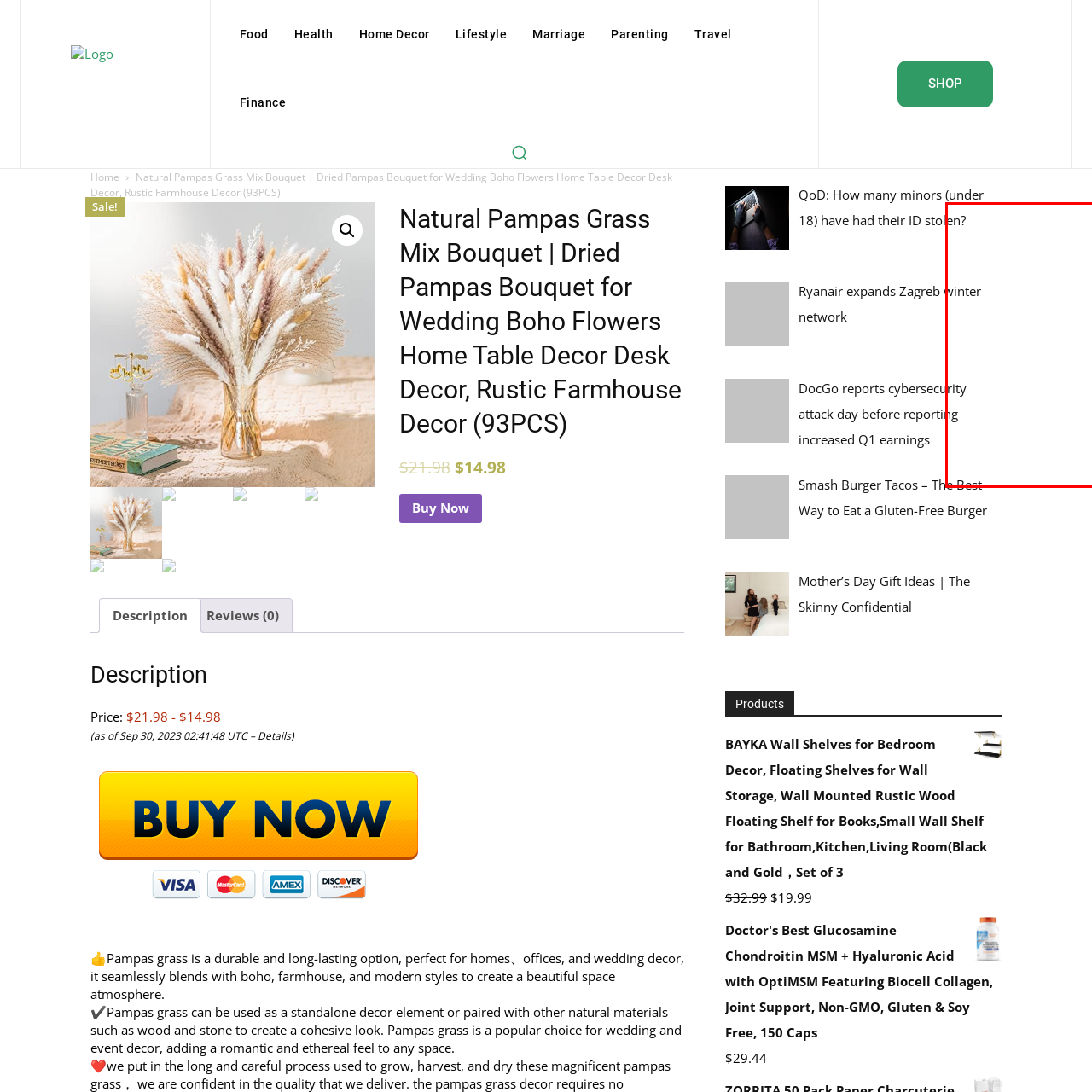Provide an in-depth caption for the image inside the red boundary.

The image features a visually appealing dried pampas grass mix bouquet, showcasing its stunning natural elements. This bouquet is designed for a variety of uses, including as an elegant decoration for weddings, home tables, or rustic farmhouse settings. The arrangement includes 93 pieces, emphasizing both quantity and diversity, perfect for those looking to enhance their space with a touch of boho charm. The soft, feathery textures of the pampas grass contrast beautifully with the surrounding decor, making it a versatile choice for modern or traditional aesthetics alike. Ideal for adding warmth and sophistication to any environment, this dried bouquet caters to design enthusiasts and event planners seeking a lasting, stylish option.